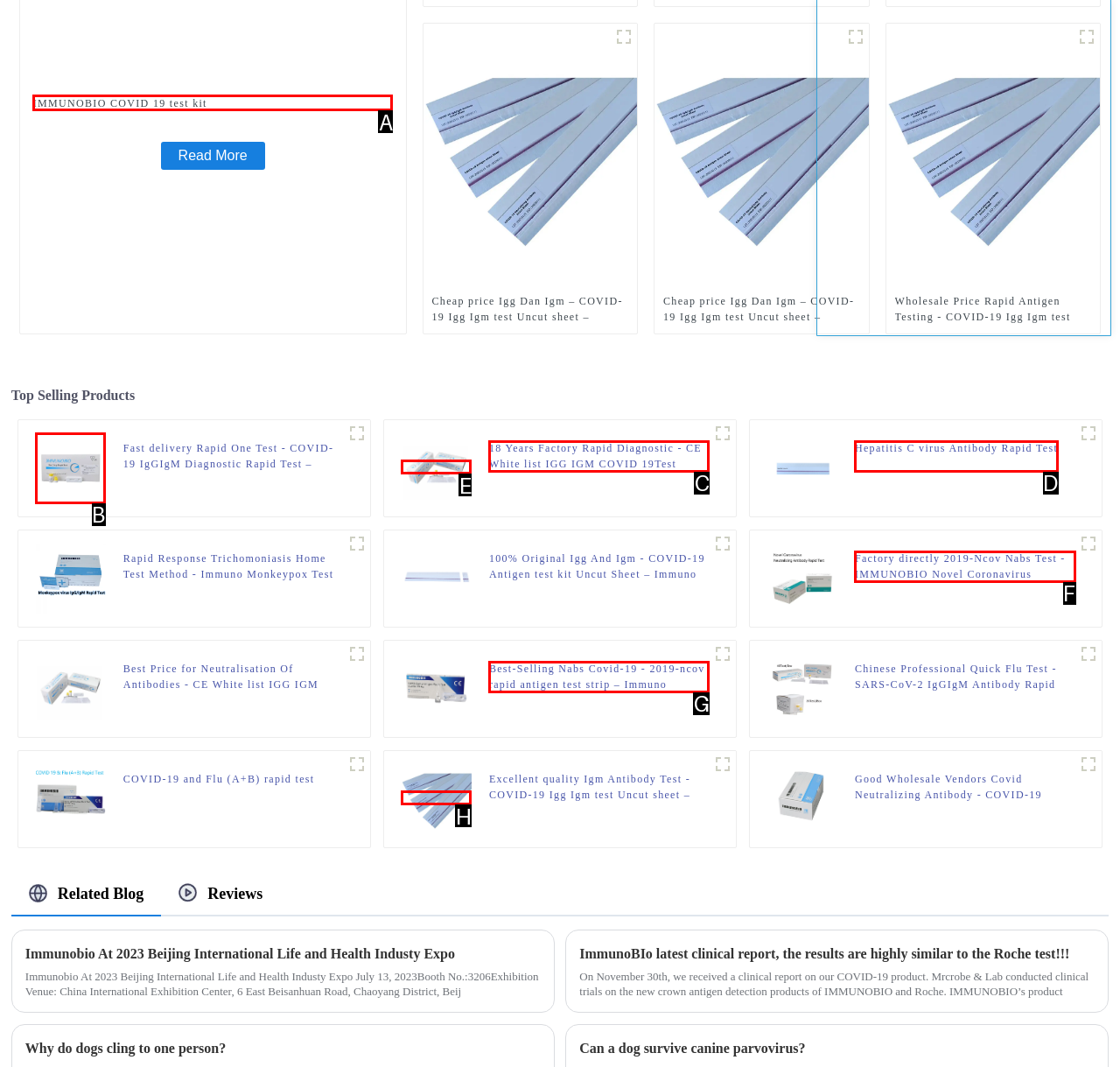Identify the HTML element you need to click to achieve the task: Click the 'Fast delivery Rapid One Test - COVID-19 IgGIgM Diagnostic Rapid Test – Immuno' image. Respond with the corresponding letter of the option.

B